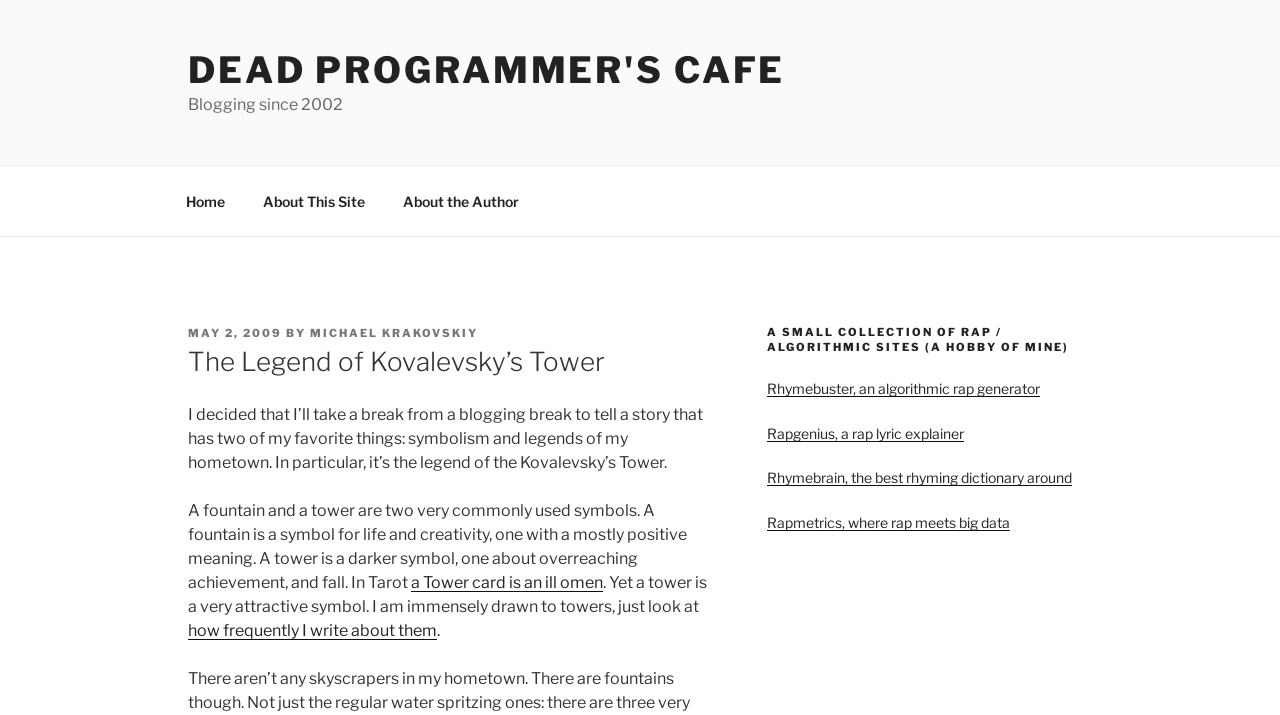Determine the bounding box coordinates of the area to click in order to meet this instruction: "go to home page".

[0.131, 0.247, 0.189, 0.315]